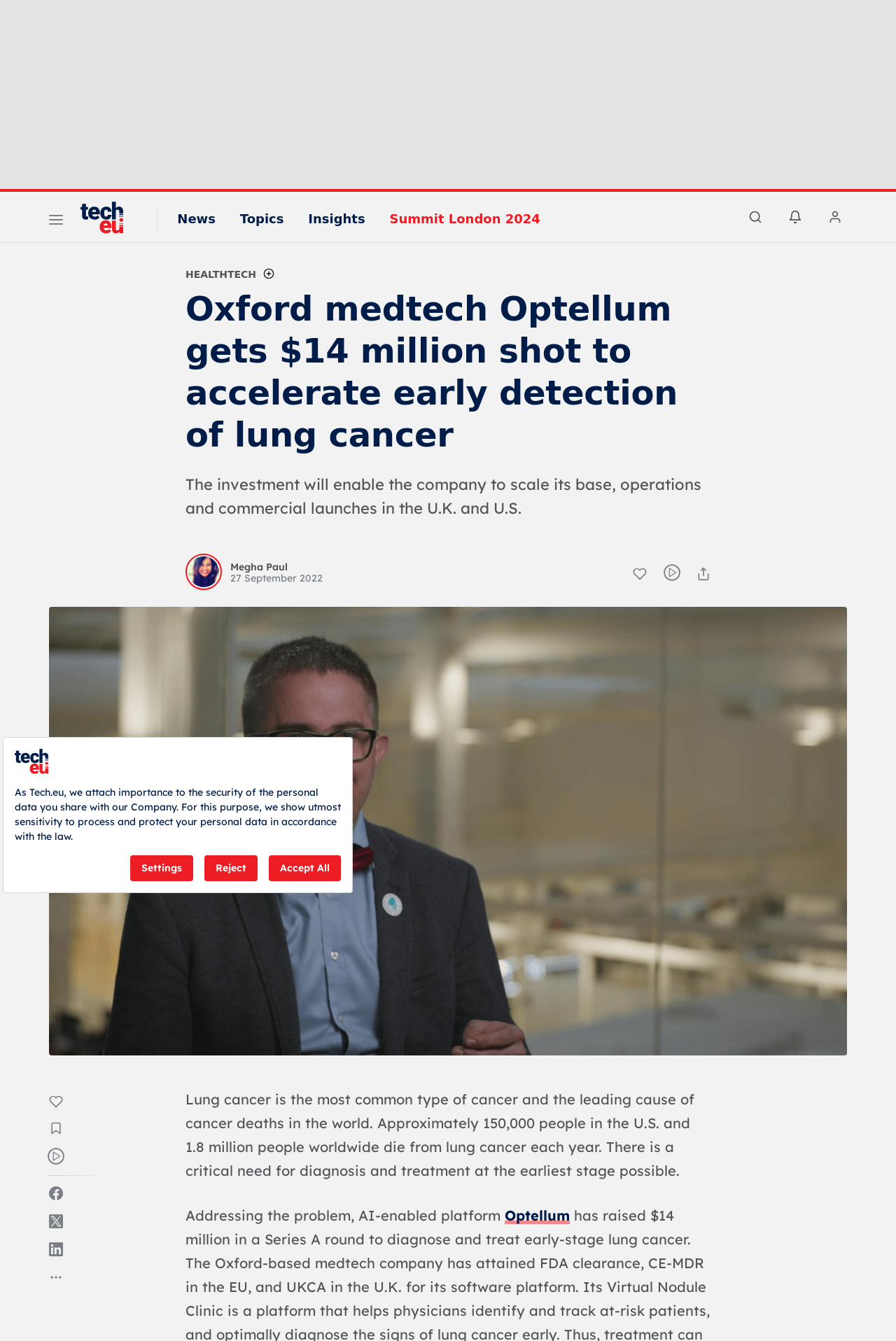Determine the bounding box coordinates of the clickable area required to perform the following instruction: "Listen to the article". The coordinates should be represented as four float numbers between 0 and 1: [left, top, right, bottom].

[0.741, 0.421, 0.759, 0.433]